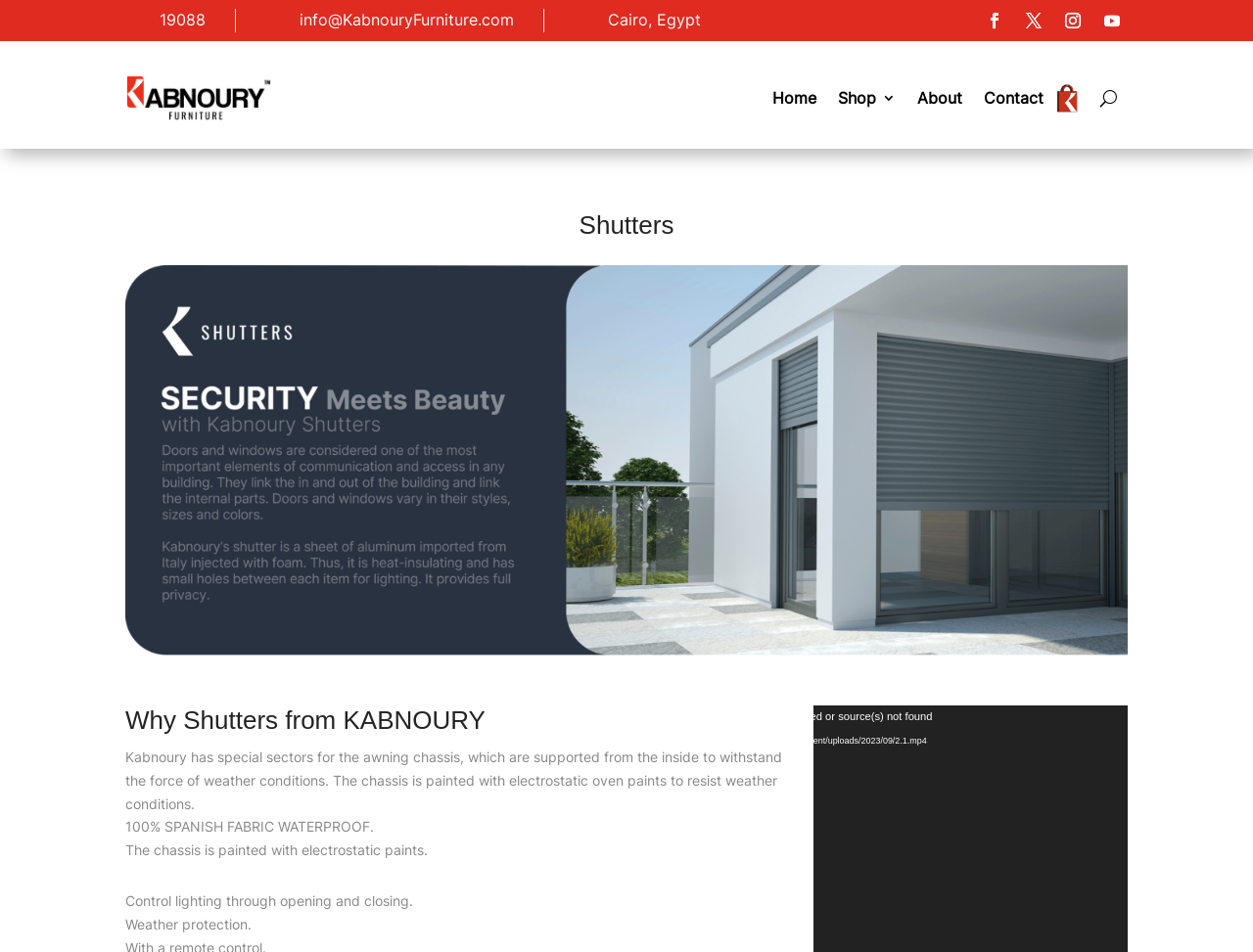Please specify the bounding box coordinates of the area that should be clicked to accomplish the following instruction: "Click the Twitter link". The coordinates should consist of four float numbers between 0 and 1, i.e., [left, top, right, bottom].

[0.812, 0.005, 0.838, 0.038]